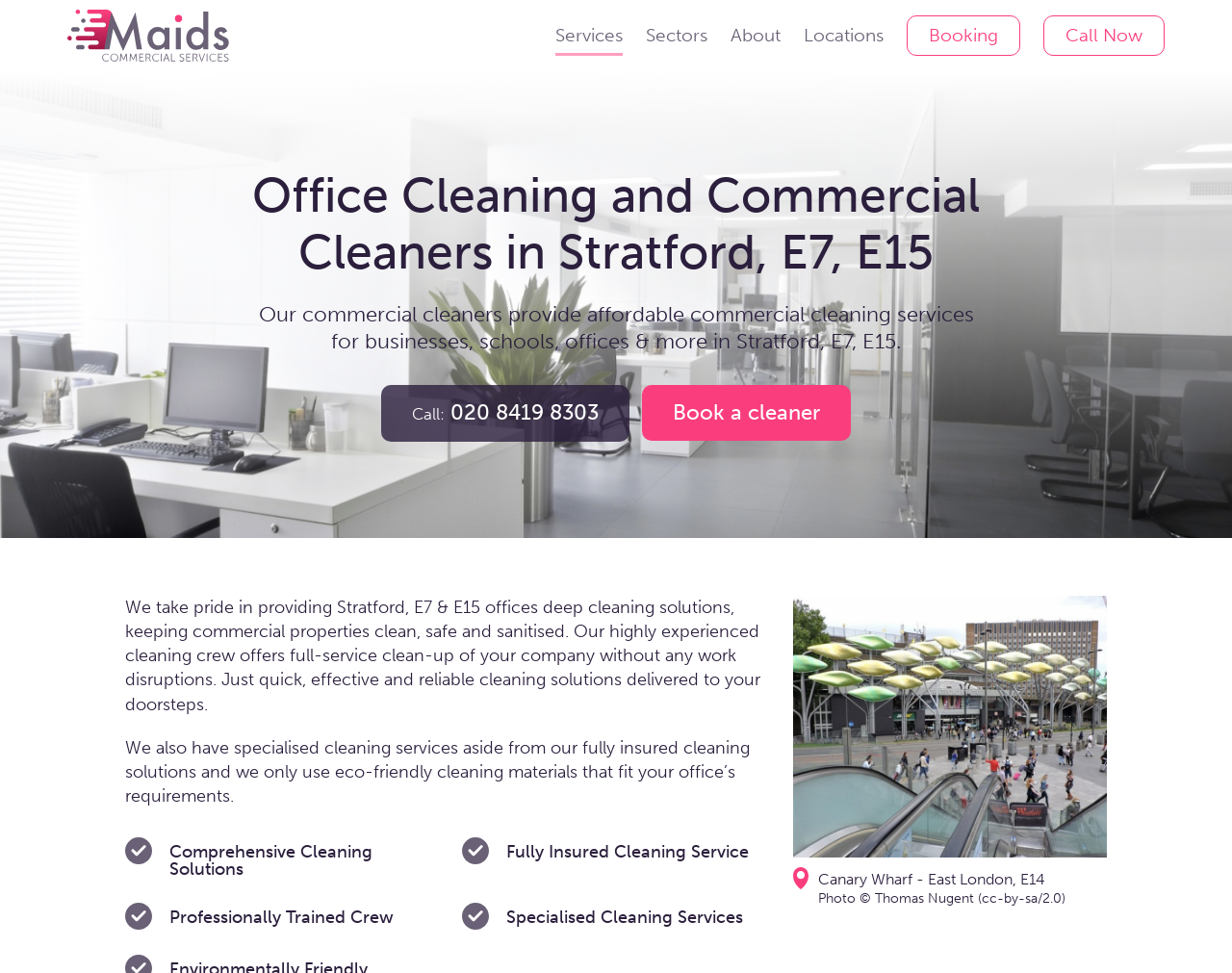Please give a short response to the question using one word or a phrase:
What is the benefit of their cleaning services?

Quick, effective, and reliable